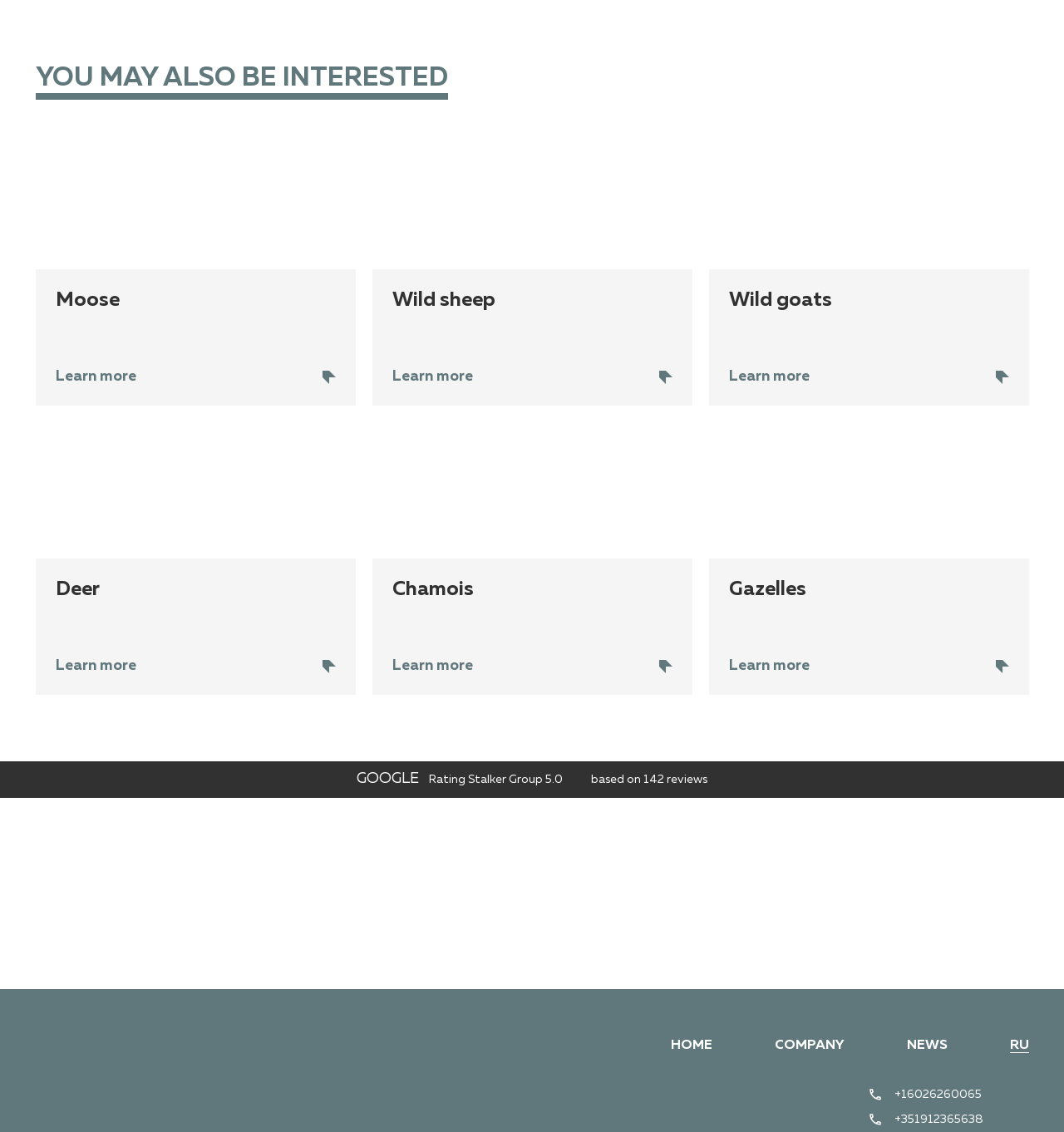Determine the bounding box coordinates in the format (top-left x, top-left y, bottom-right x, bottom-right y). Ensure all values are floating point numbers between 0 and 1. Identify the bounding box of the UI element described by: Wild Sheep Learn more

[0.35, 0.118, 0.65, 0.358]